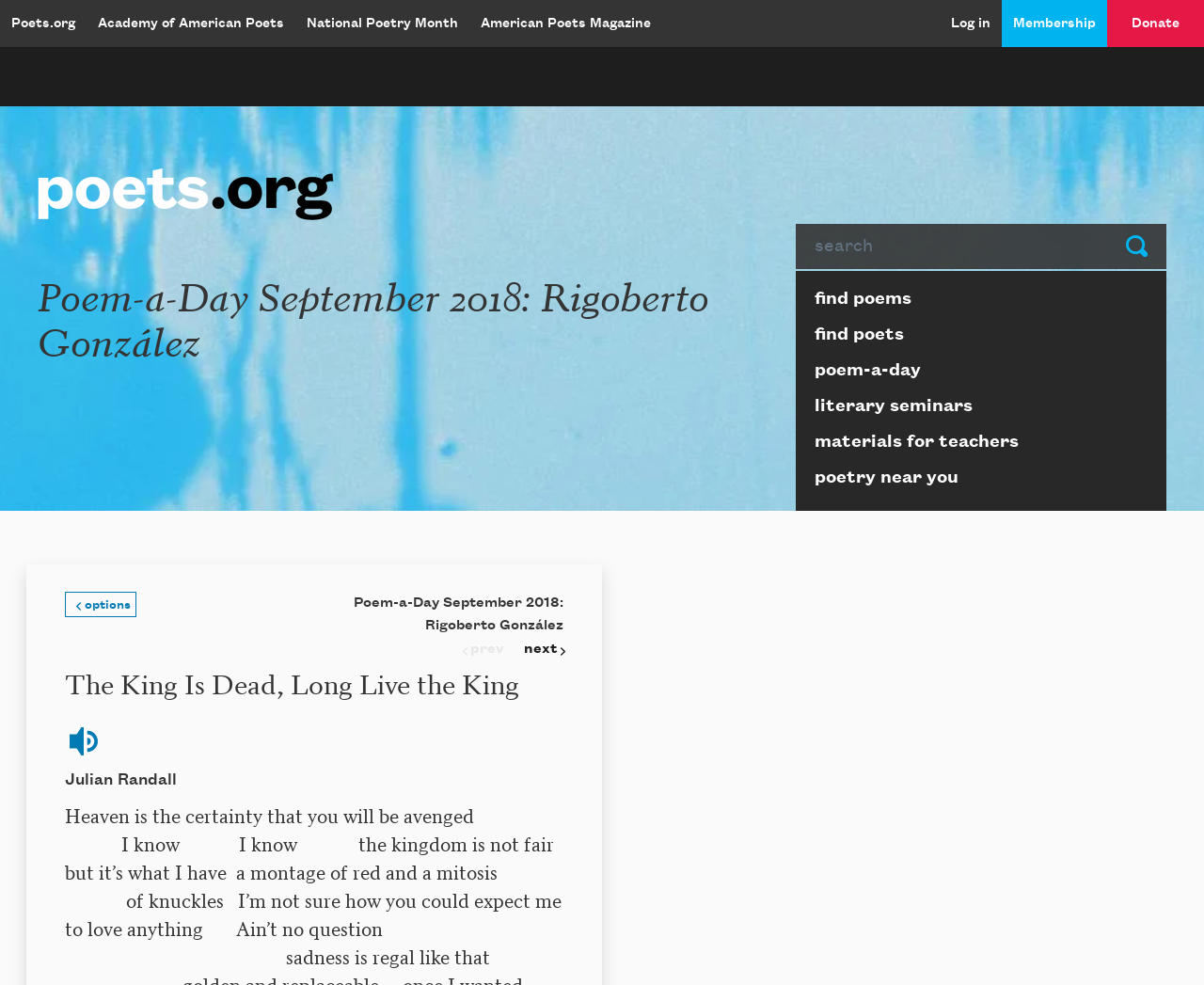Locate the bounding box coordinates of the clickable element to fulfill the following instruction: "Search for poems". Provide the coordinates as four float numbers between 0 and 1 in the format [left, top, right, bottom].

[0.661, 0.227, 0.919, 0.273]